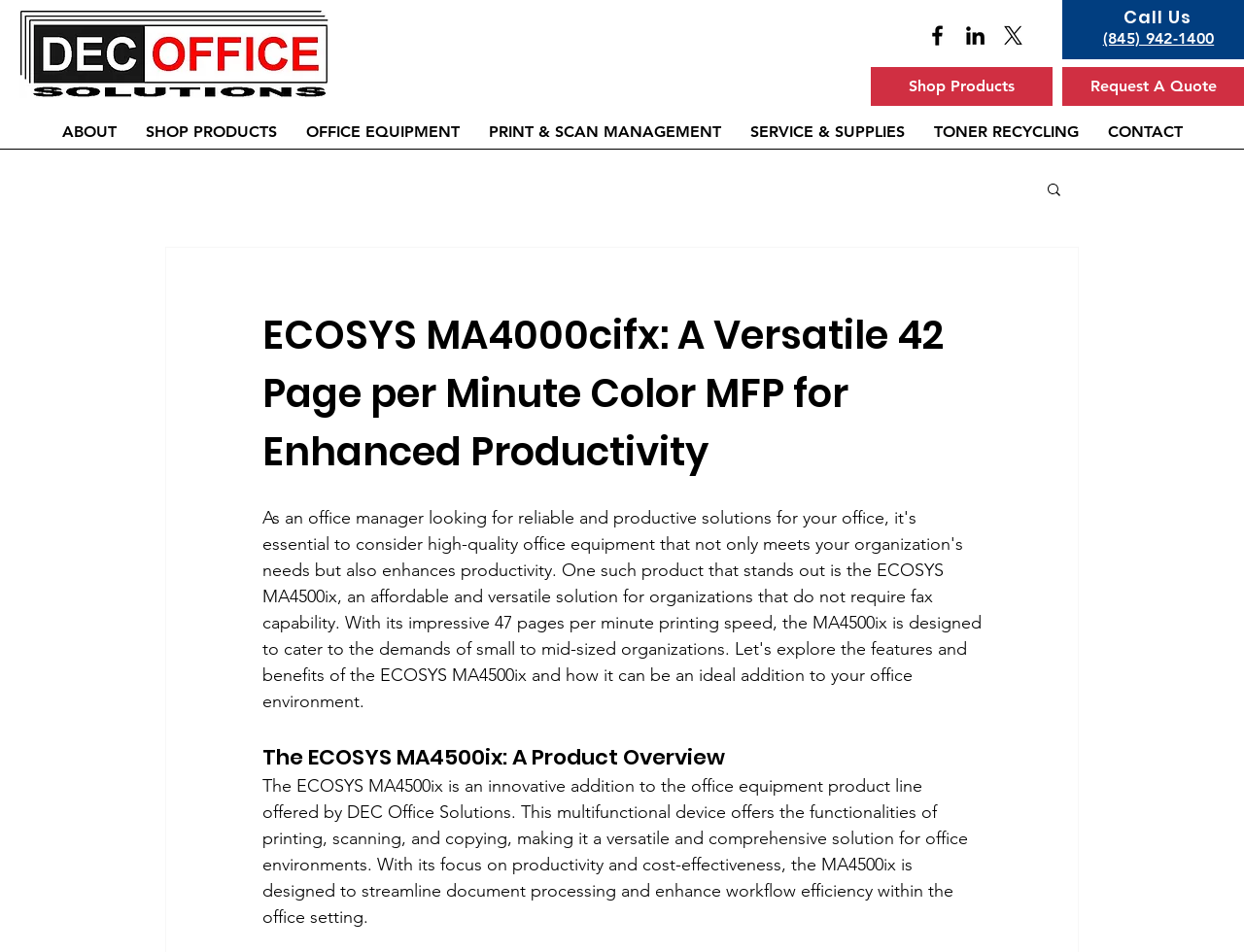Bounding box coordinates are given in the format (top-left x, top-left y, bottom-right x, bottom-right y). All values should be floating point numbers between 0 and 1. Provide the bounding box coordinate for the UI element described as: Request A Quote

[0.854, 0.07, 1.0, 0.111]